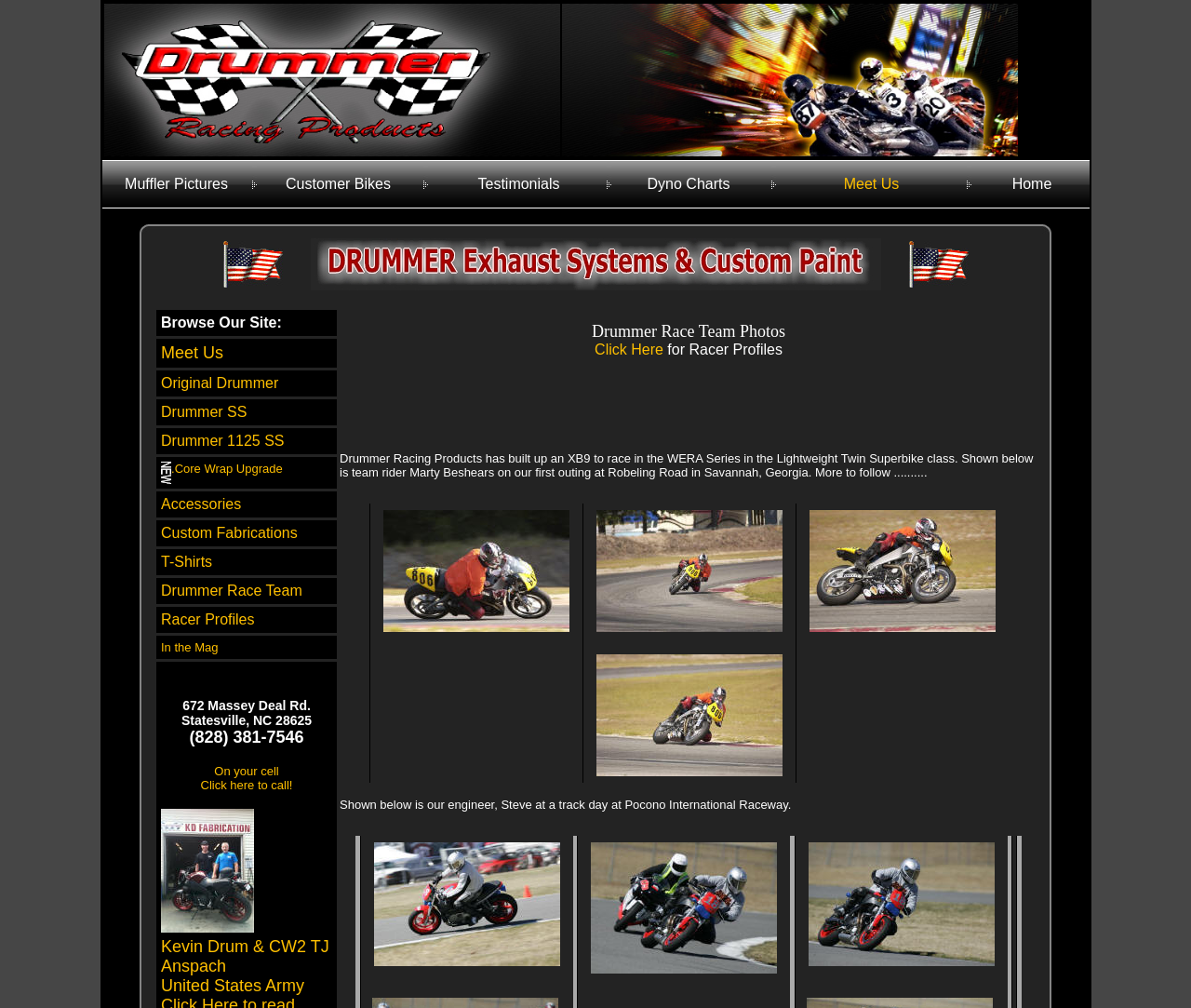Please identify the bounding box coordinates of the region to click in order to complete the given instruction: "Browse Our Site". The coordinates should be four float numbers between 0 and 1, i.e., [left, top, right, bottom].

[0.131, 0.307, 0.283, 0.333]